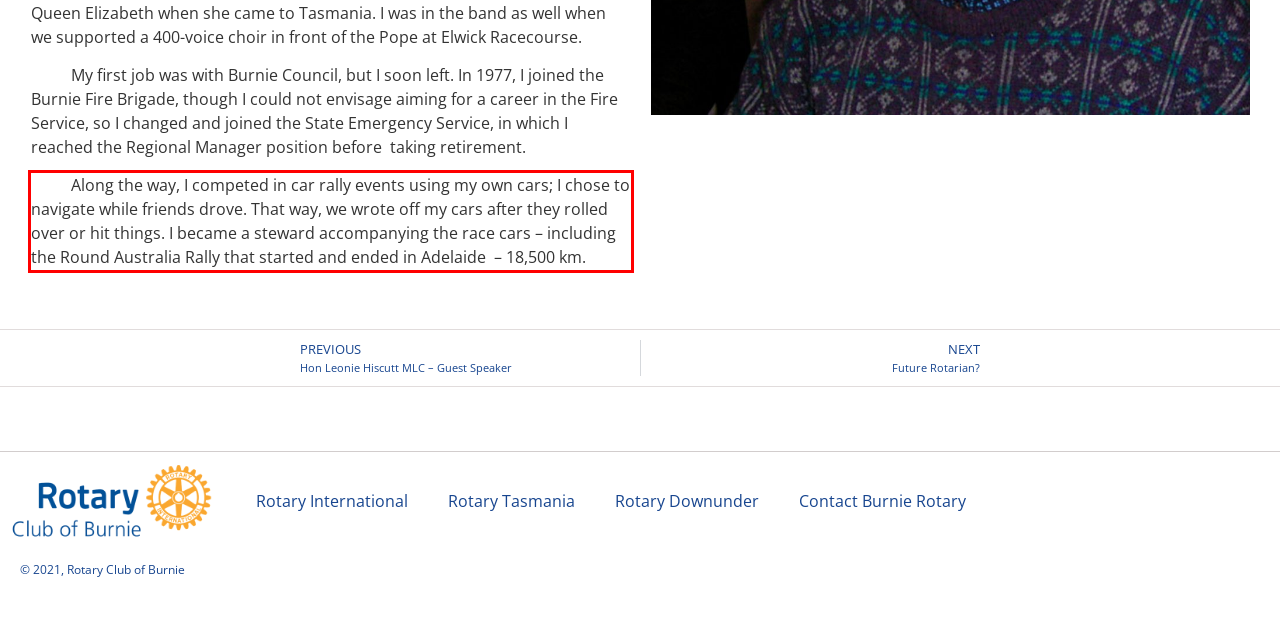The screenshot provided shows a webpage with a red bounding box. Apply OCR to the text within this red bounding box and provide the extracted content.

Along the way, I competed in car rally events using my own cars; I chose to navigate while friends drove. That way, we wrote off my cars after they rolled over or hit things. I became a steward accompanying the race cars – including the Round Australia Rally that started and ended in Adelaide – 18,500 km.